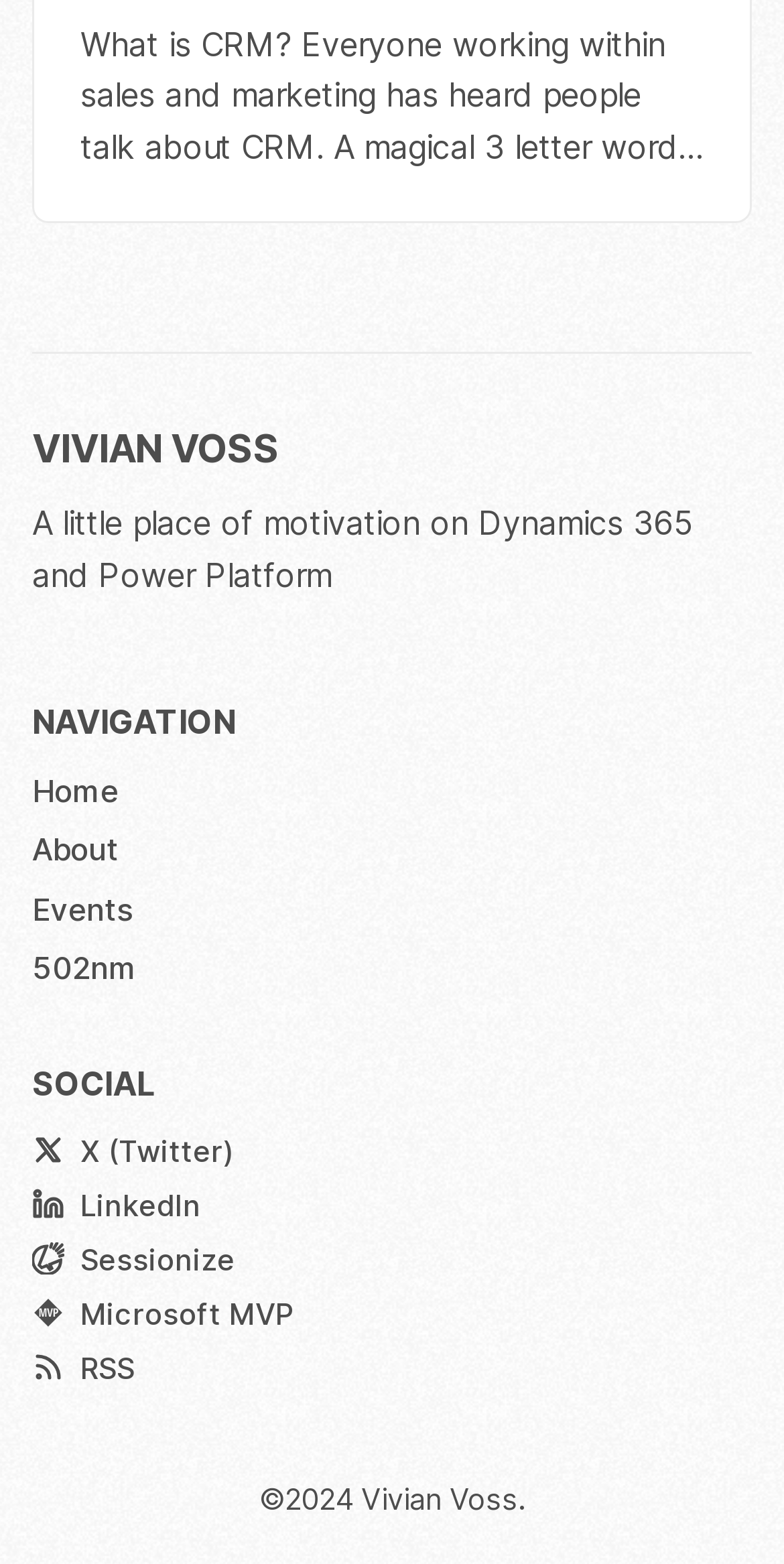Please locate the bounding box coordinates for the element that should be clicked to achieve the following instruction: "explore PEOPLE AND EVENTS section". Ensure the coordinates are given as four float numbers between 0 and 1, i.e., [left, top, right, bottom].

None